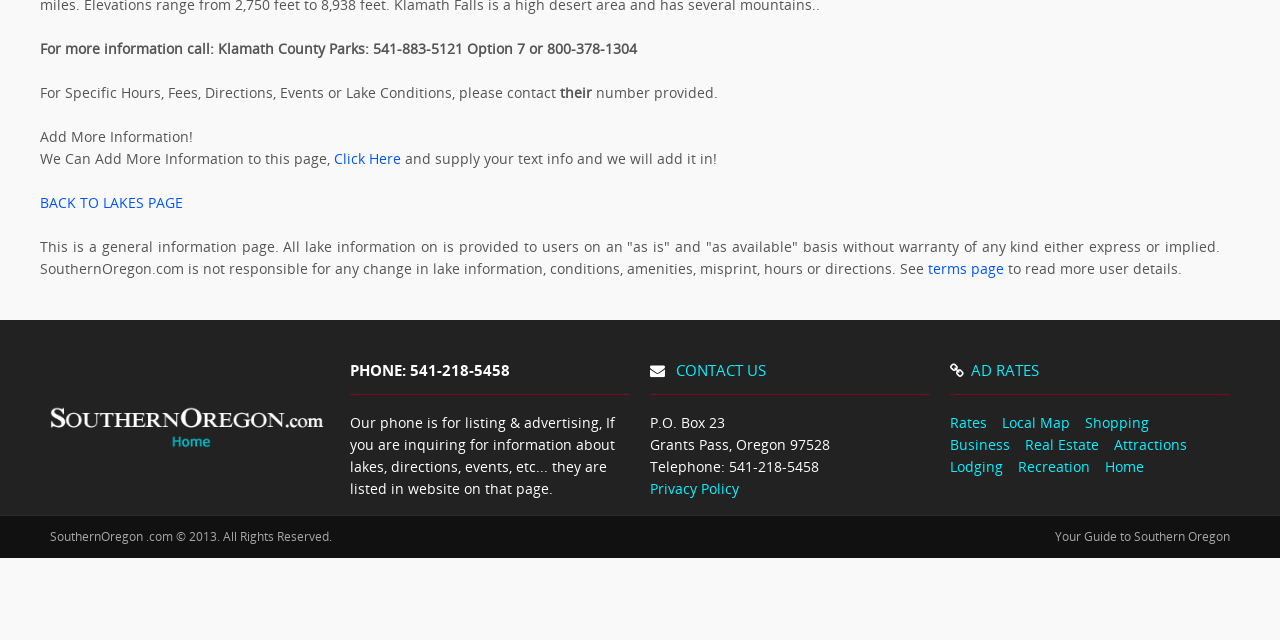Identify the bounding box of the HTML element described as: "Home".

[0.863, 0.715, 0.894, 0.744]